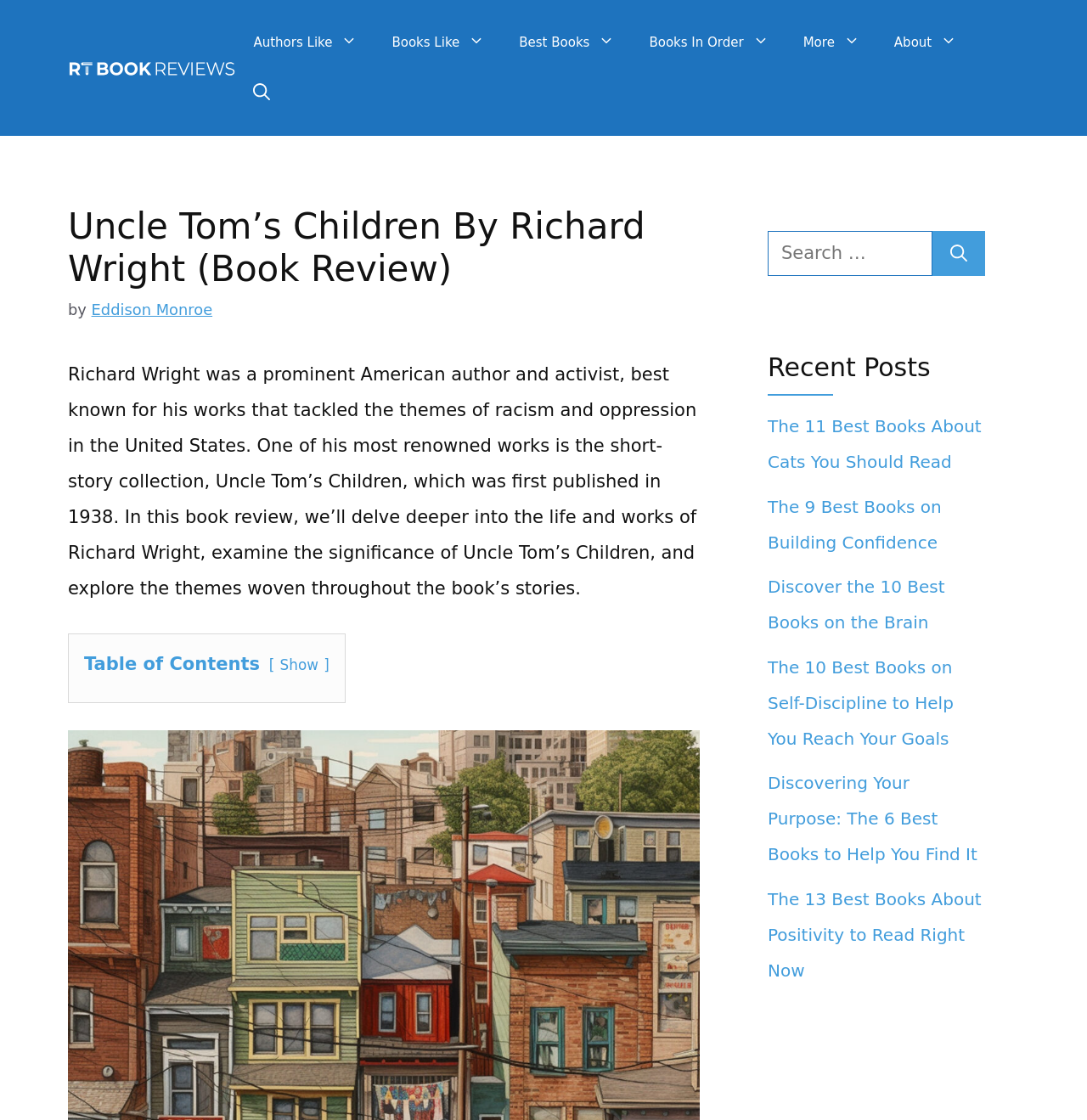Given the content of the image, can you provide a detailed answer to the question?
What is the theme of Richard Wright's works?

The answer can be found in the text 'Richard Wright was a prominent American author and activist, best known for his works that tackled the themes of racism and oppression in the United States.' which indicates that the theme of Richard Wright's works is racism and oppression.